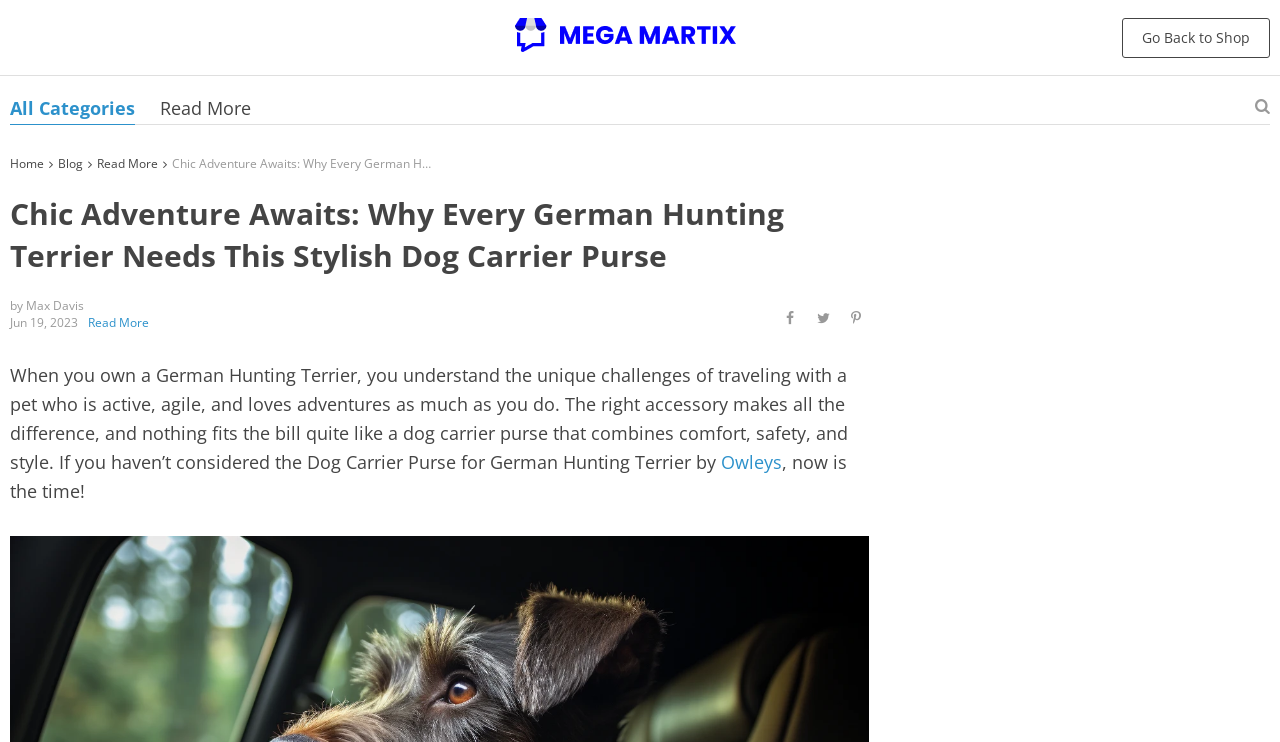Determine the bounding box coordinates for the clickable element required to fulfill the instruction: "go to the home page". Provide the coordinates as four float numbers between 0 and 1, i.e., [left, top, right, bottom].

None